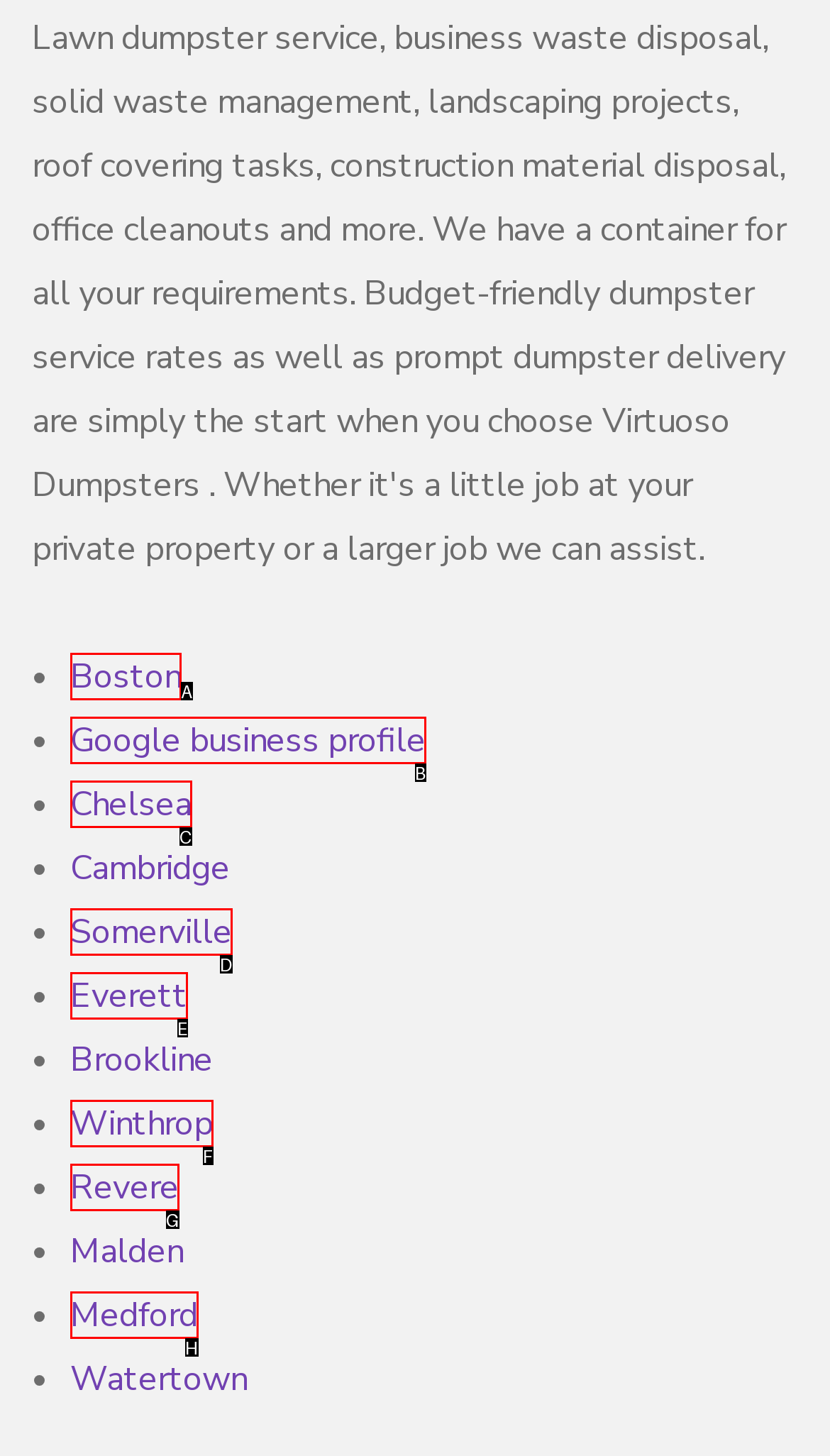Determine the HTML element that aligns with the description: Google business profile
Answer by stating the letter of the appropriate option from the available choices.

B